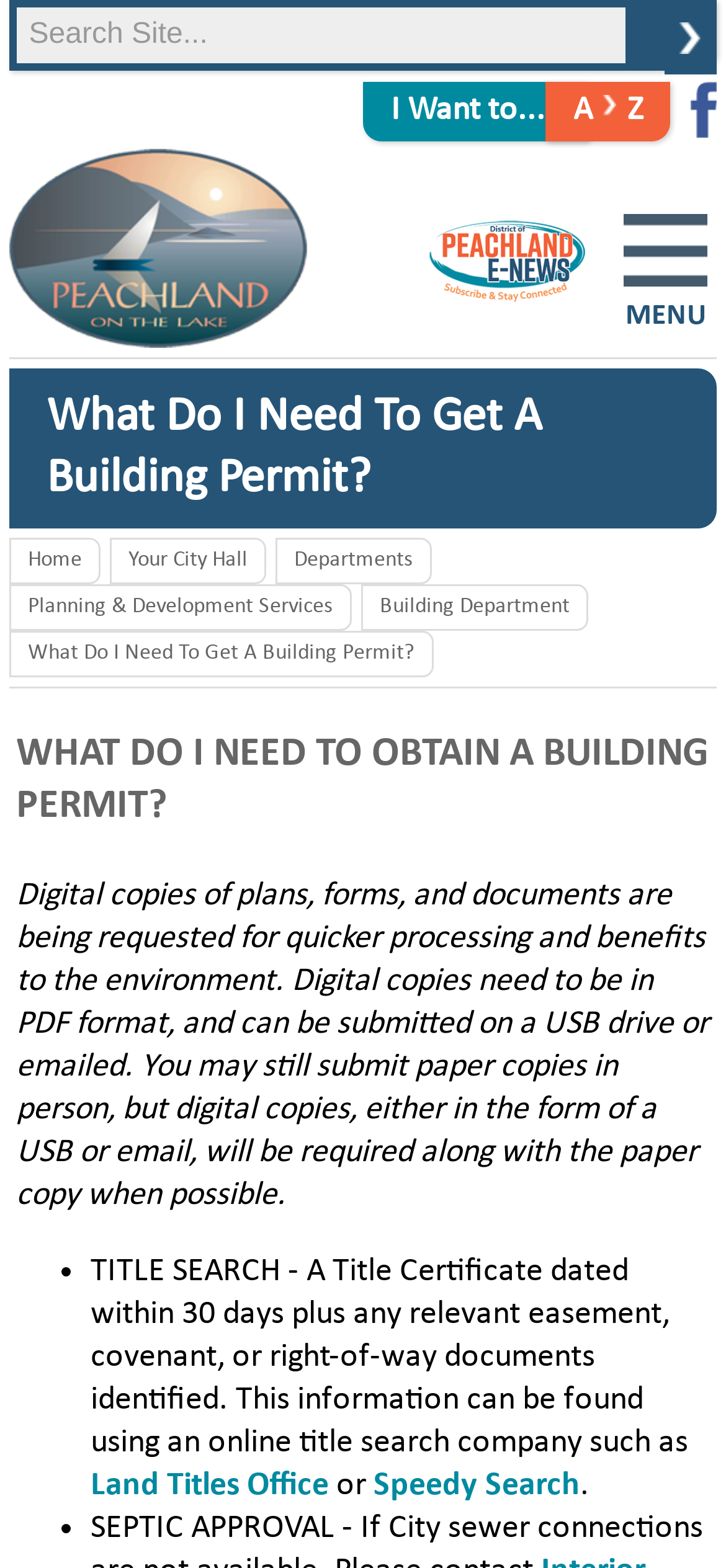Identify the bounding box coordinates for the element you need to click to achieve the following task: "Open mobile navigation menu". The coordinates must be four float values ranging from 0 to 1, formatted as [left, top, right, bottom].

[0.859, 0.169, 0.974, 0.214]